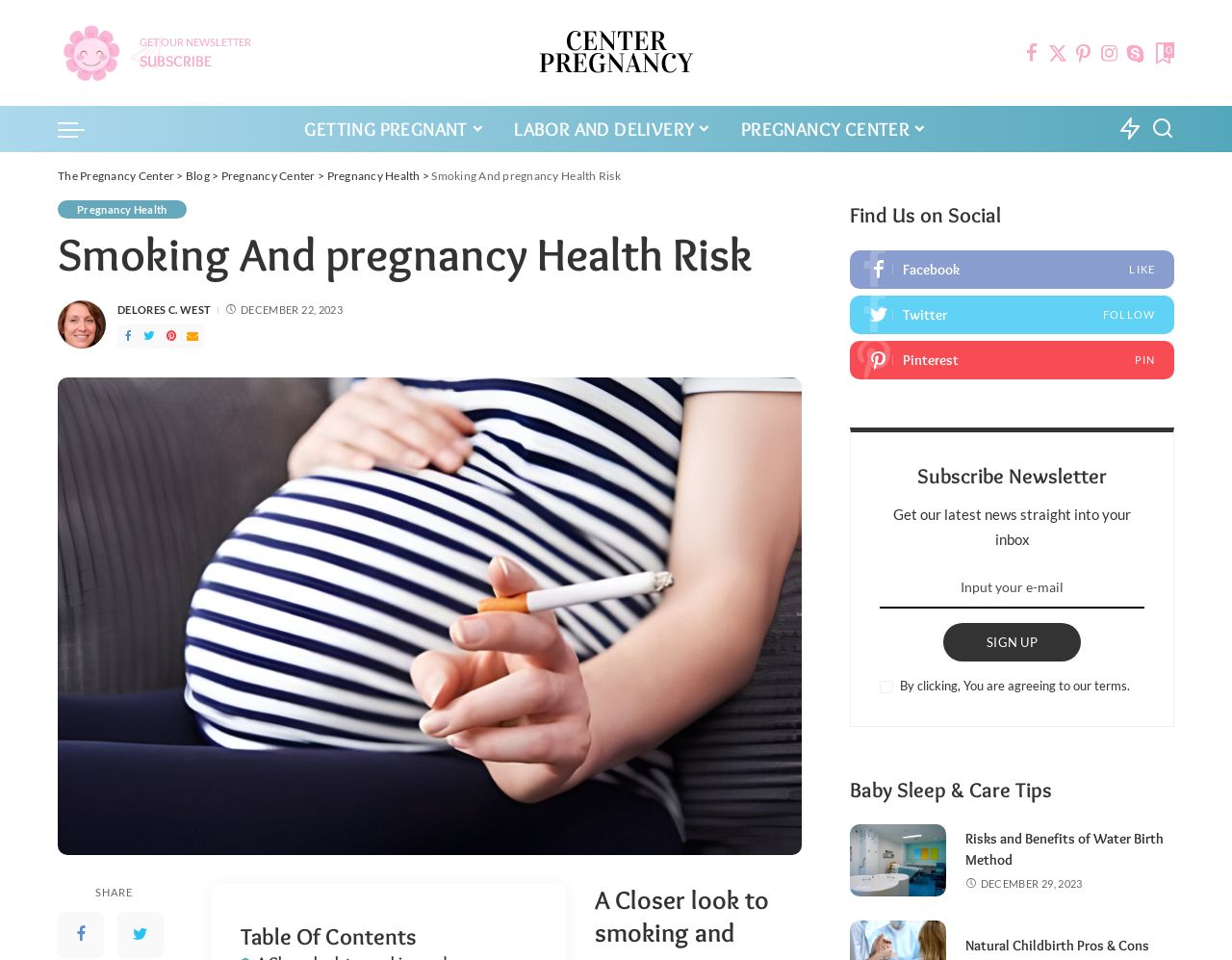How many social media links are there?
Answer the question with a single word or phrase, referring to the image.

5